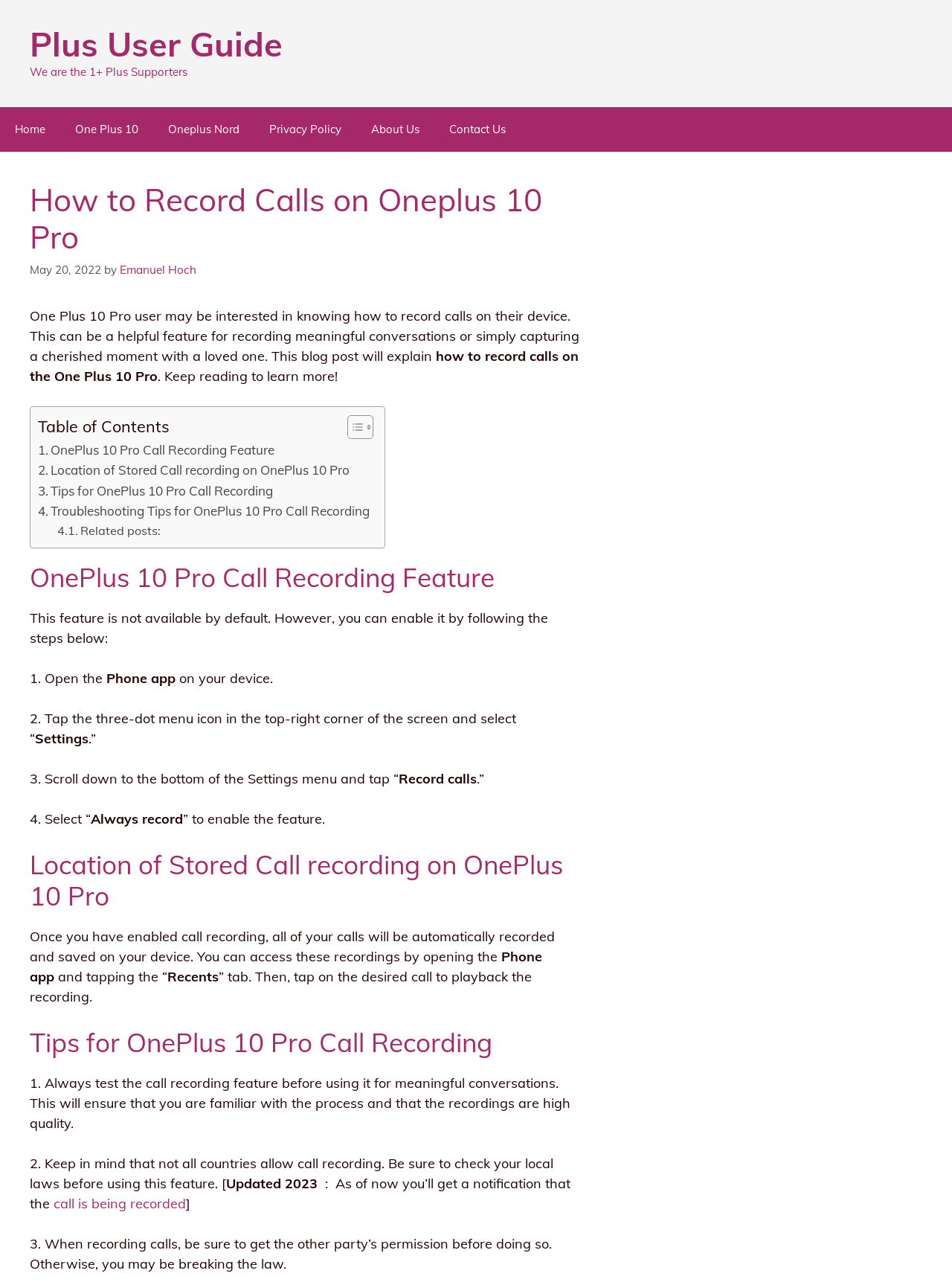Determine the bounding box coordinates of the element that should be clicked to execute the following command: "Click on the 'Home' link".

[0.0, 0.083, 0.063, 0.118]